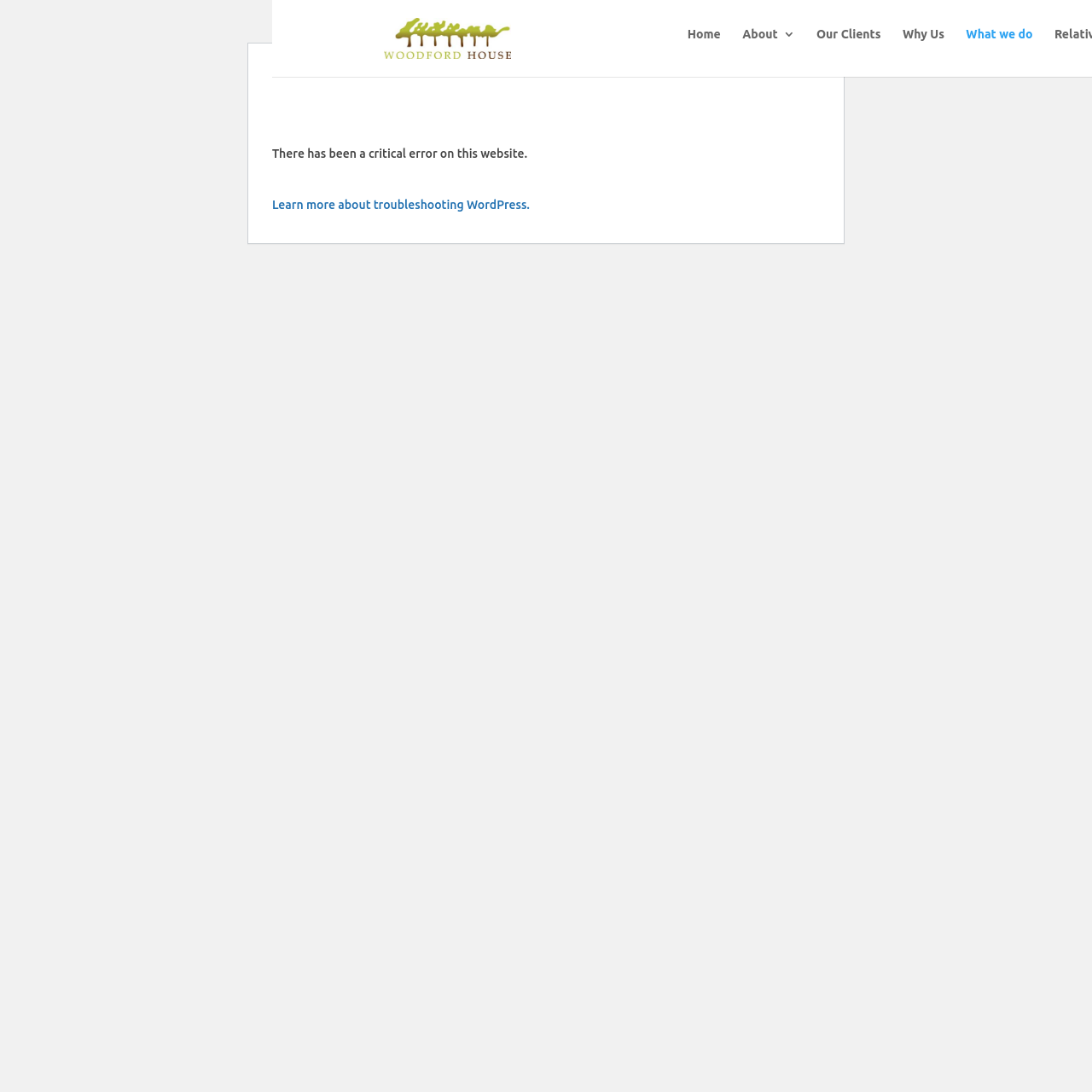How many main navigation links are there?
Please provide a comprehensive answer to the question based on the webpage screenshot.

There are five main navigation links at the top of the page, which are 'Home', 'About 3', 'Our Clients', 'Why Us', and 'What we do'.